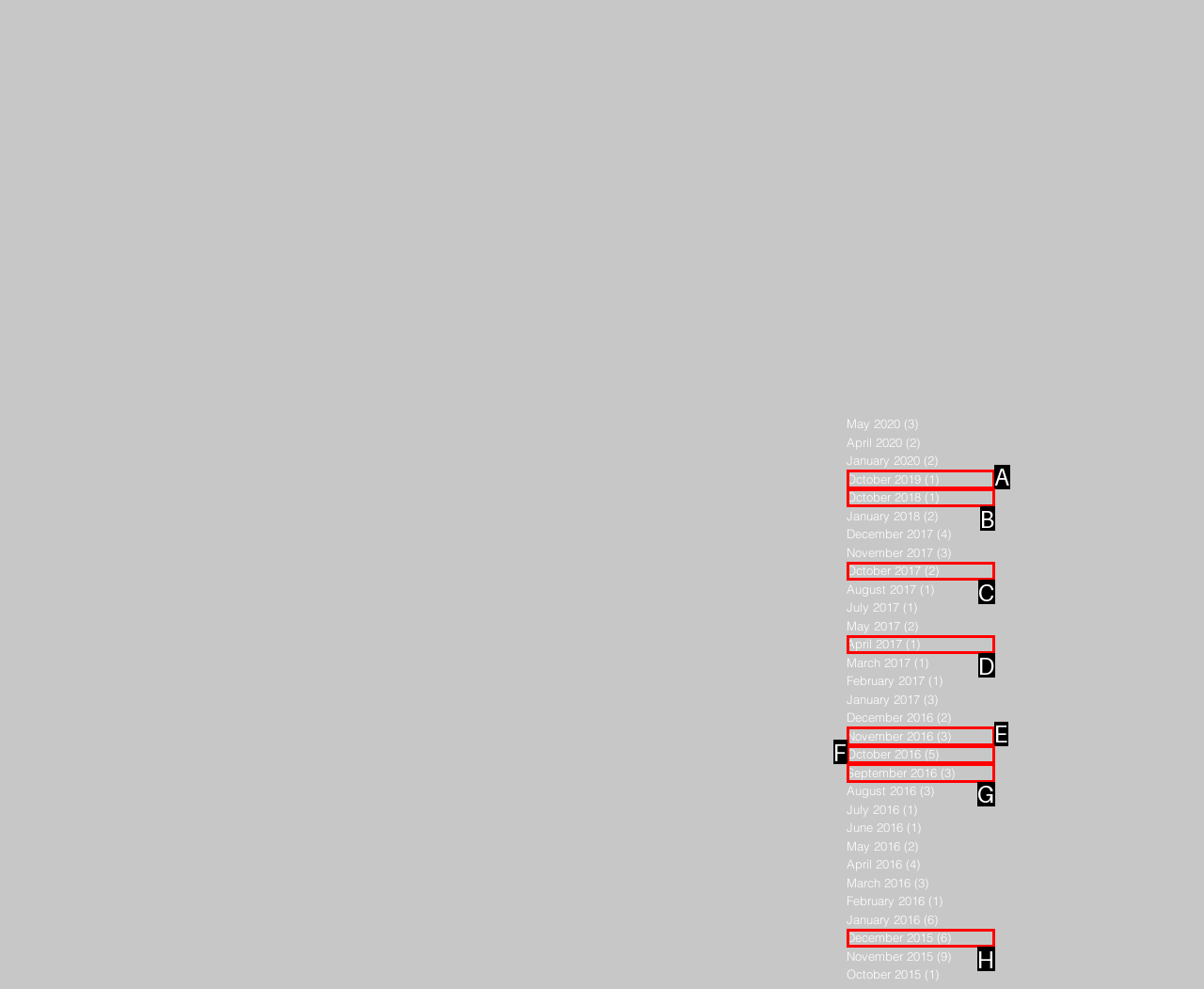Which option best describes: October 2018 (1) 1 post
Respond with the letter of the appropriate choice.

B